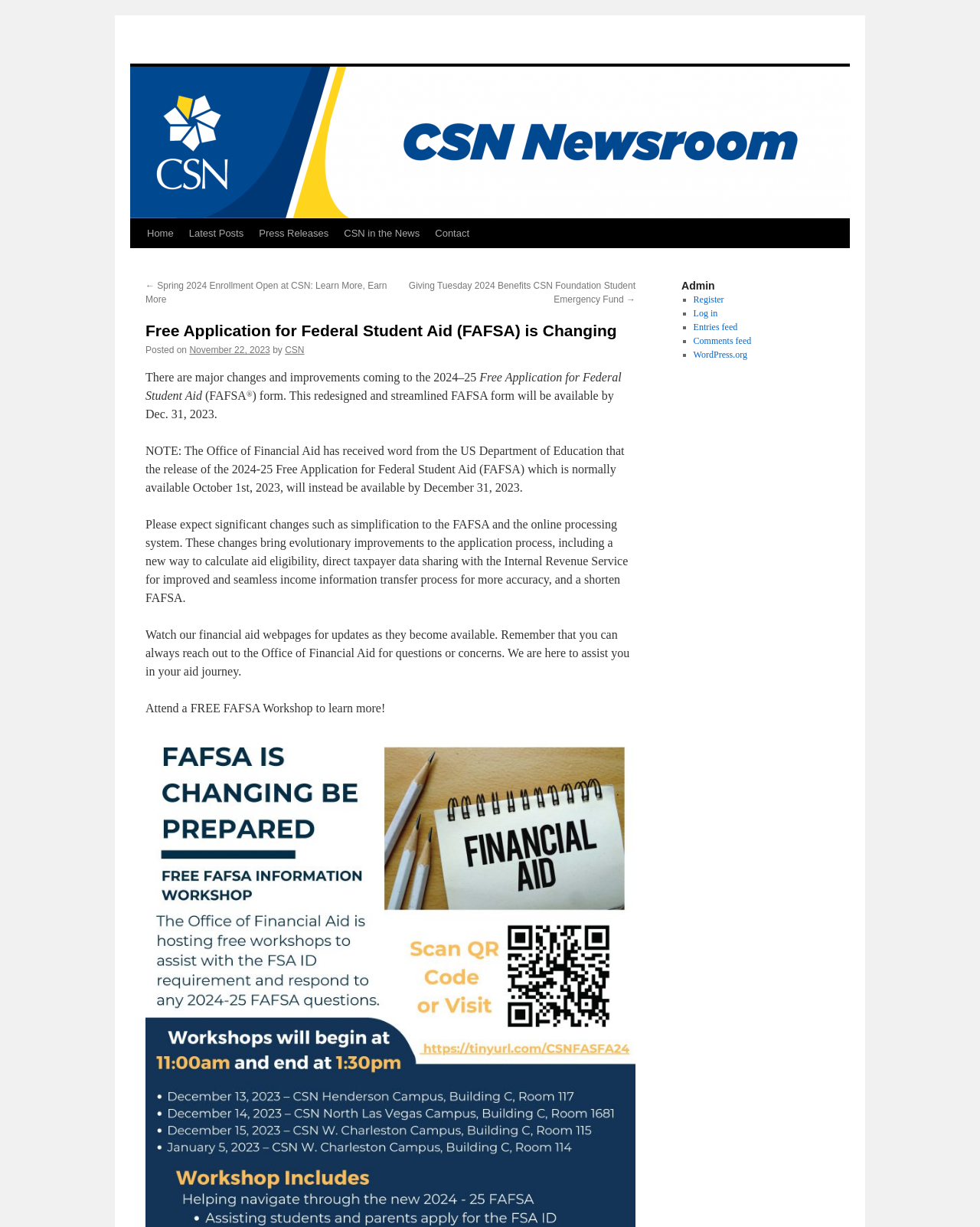What is the purpose of the FAFSA?
By examining the image, provide a one-word or phrase answer.

To calculate aid eligibility